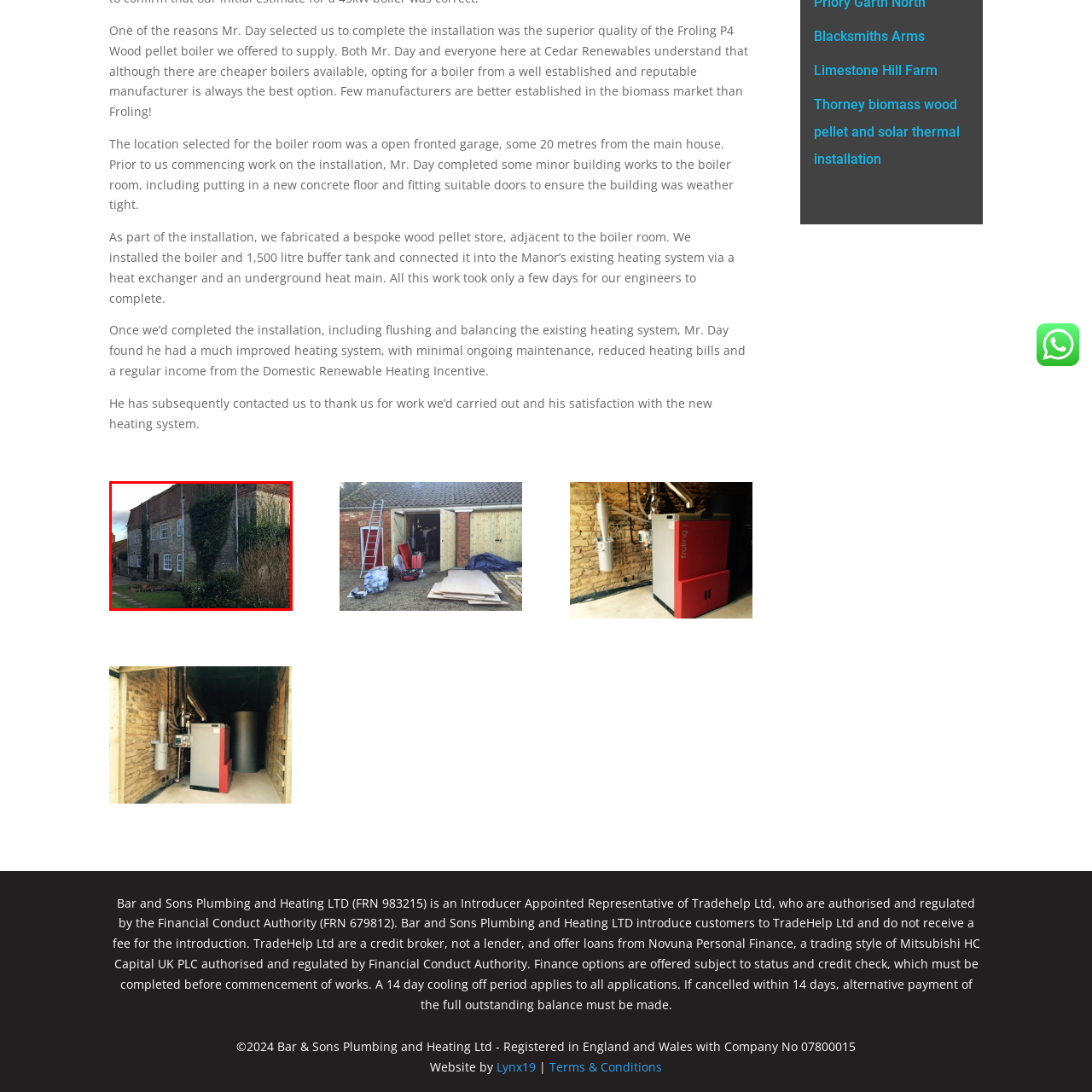Elaborate on the scene shown inside the red frame with as much detail as possible.

The image showcases a charming residential building, likely serving as the location for a boiler installation project. Its stone facade, complemented by a traditional brick roof, is partially enveloped by lush greenery that adds a touch of nature to the architecture. The property features several windows, allowing natural light to flood the interior, and is set amidst a well-maintained garden area, suggesting care and attention to landscaping. This setting forms the backdrop for the installation of a Froling P4 Wood Pellet Boiler, highlighting the blend of modern efficiency with classic residential aesthetics in energy solutions. The proximity to the main house, approximately 20 meters away, reflects thoughtful planning in the overall heating system design.